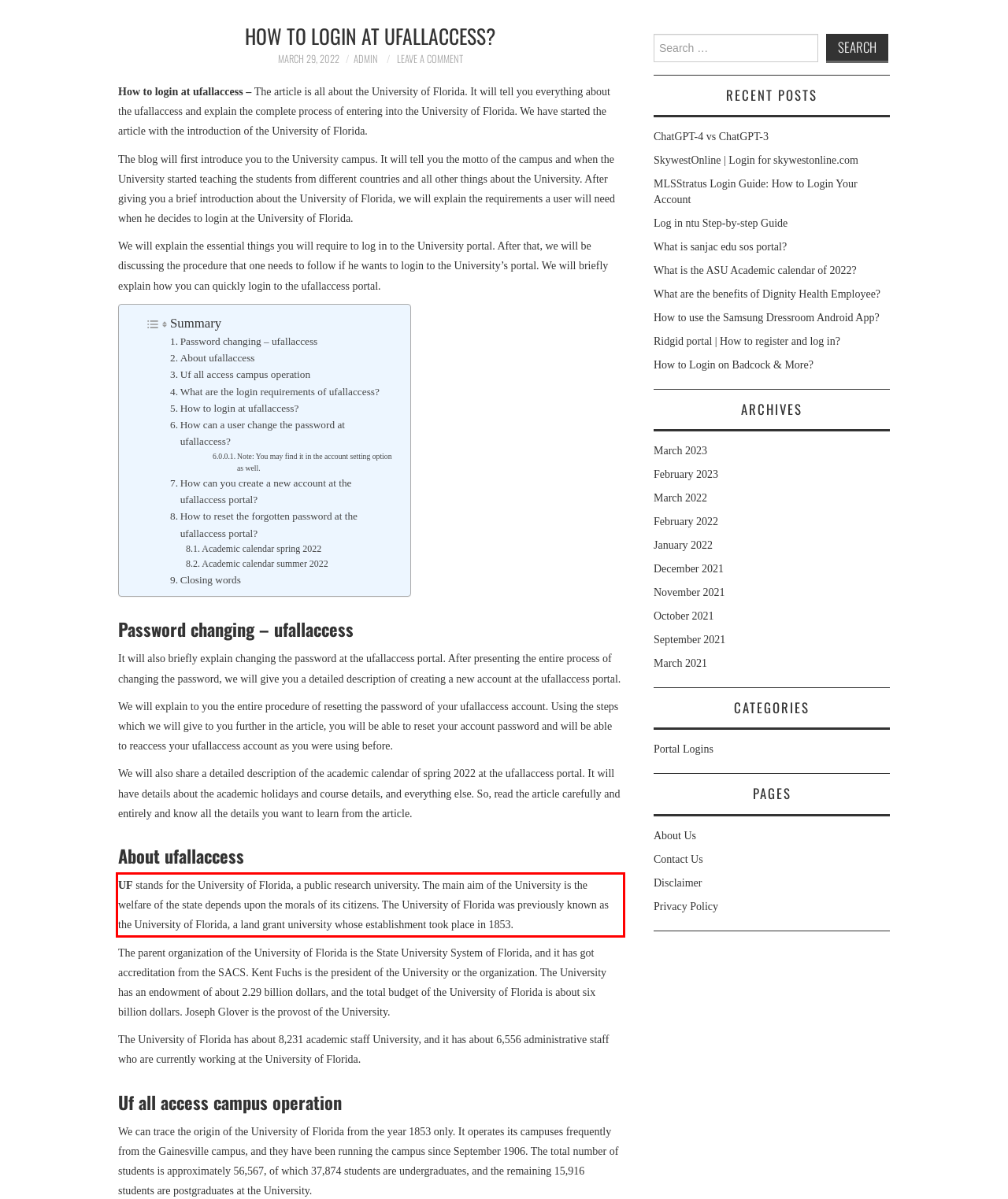Identify and extract the text within the red rectangle in the screenshot of the webpage.

UF stands for the University of Florida, a public research university. The main aim of the University is the welfare of the state depends upon the morals of its citizens. The University of Florida was previously known as the University of Florida, a land grant university whose establishment took place in 1853.